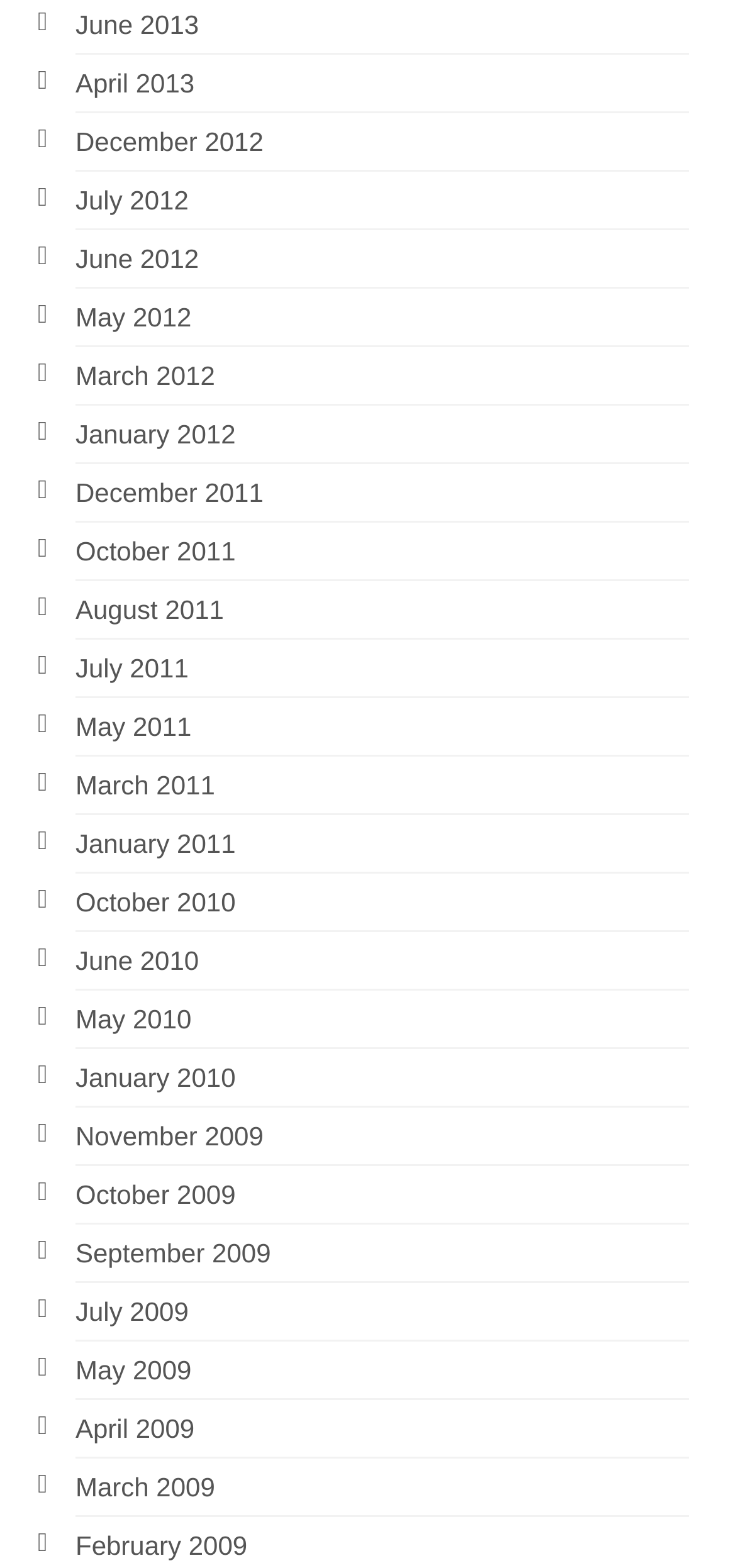Use one word or a short phrase to answer the question provided: 
How many months are listed in 2012?

5